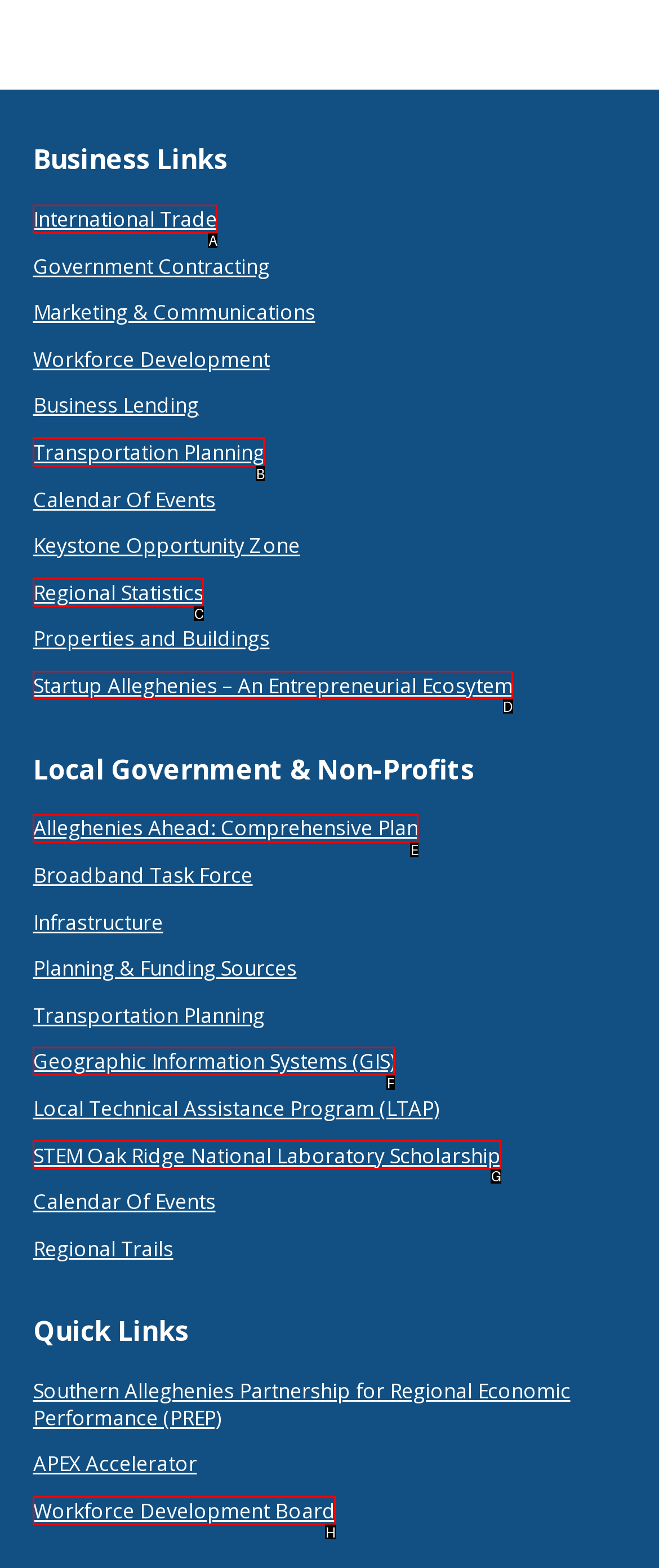Identify the HTML element to select in order to accomplish the following task: Explore Startup Alleghenies – An Entrepreneurial Ecosytem
Reply with the letter of the chosen option from the given choices directly.

D